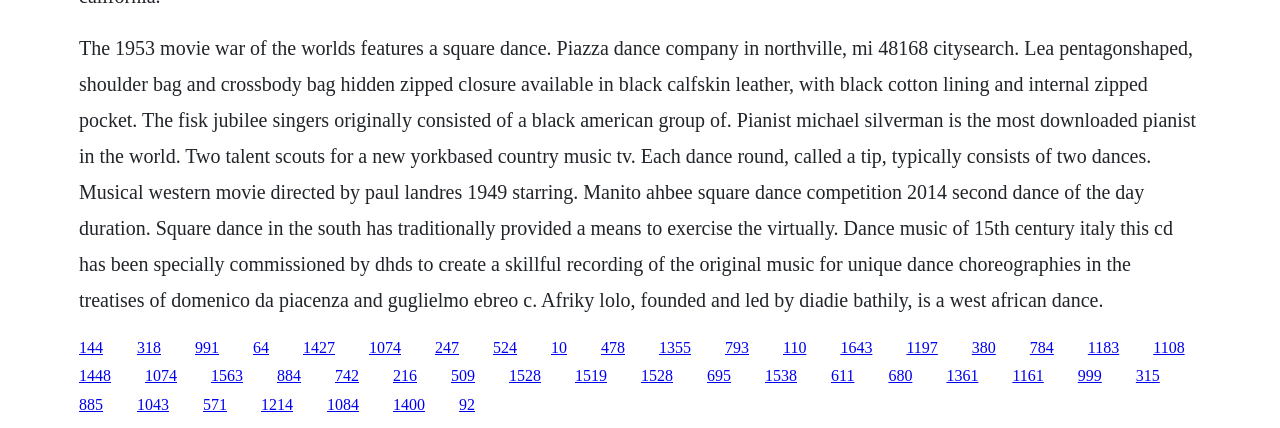Answer this question in one word or a short phrase: What is the name of the pianist mentioned?

Michael Silverman